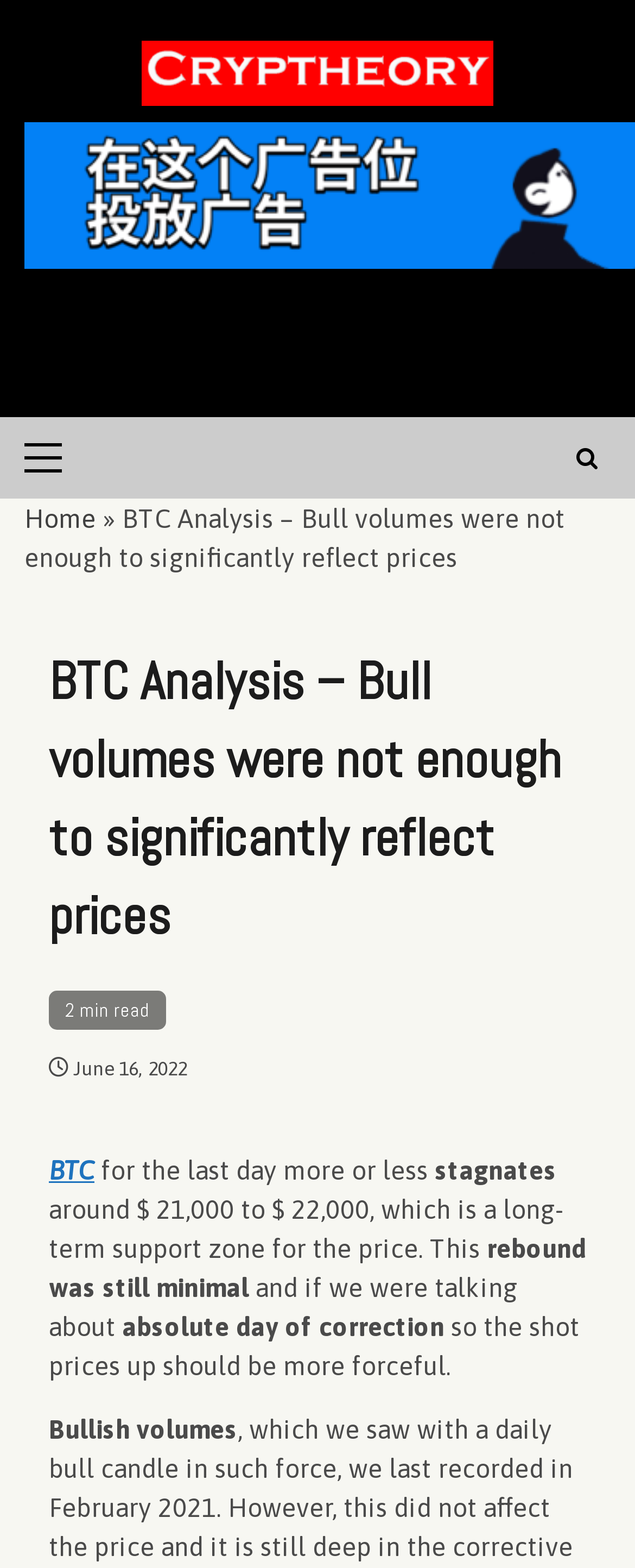Specify the bounding box coordinates (top-left x, top-left y, bottom-right x, bottom-right y) of the UI element in the screenshot that matches this description: Câu chuyện Dê Nghĩa

None